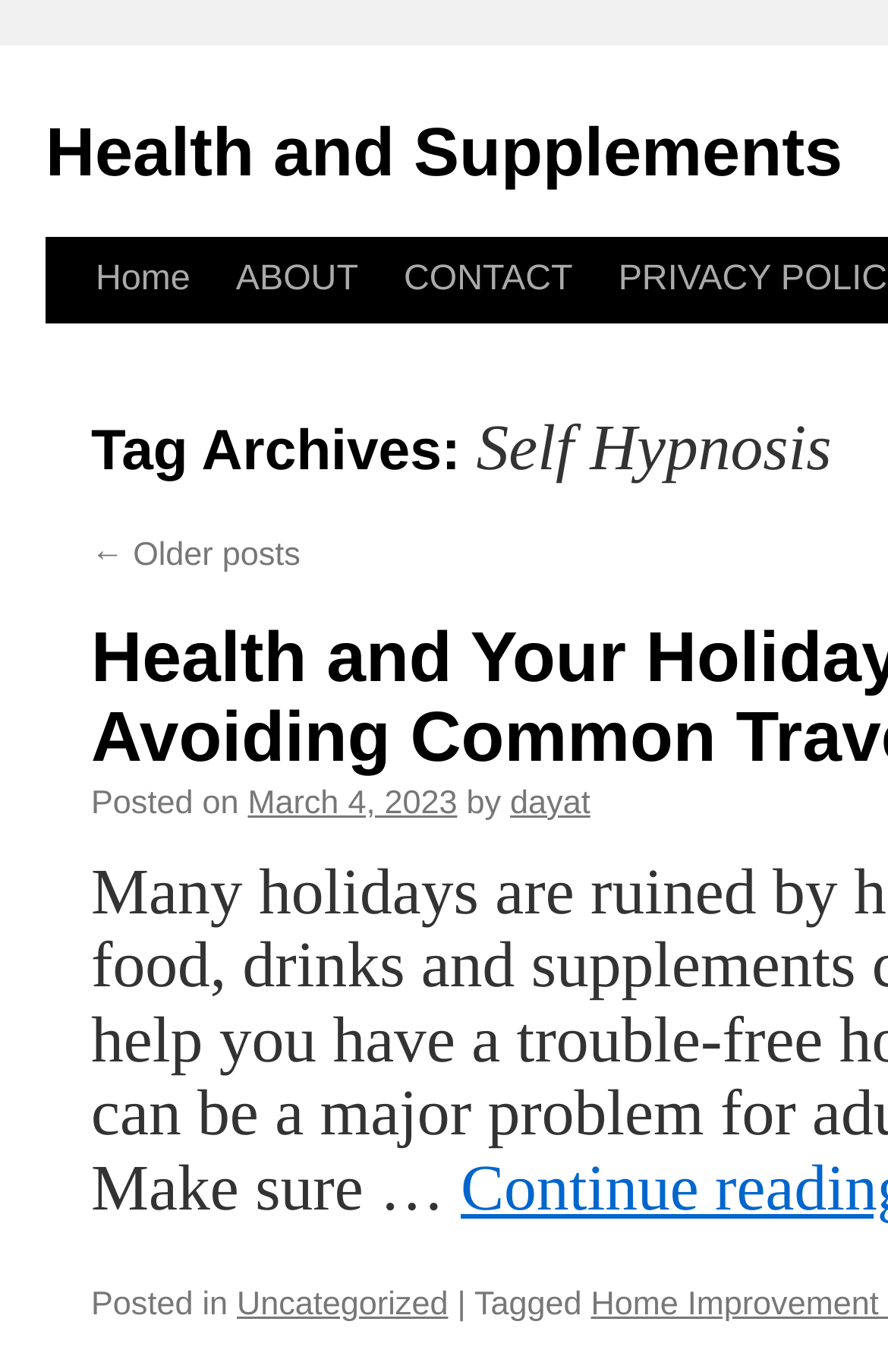Based on the visual content of the image, answer the question thoroughly: Who is the author of the current post?

I found the answer by looking at the link 'dayat' which is located next to the 'by' text, indicating the author of the current post.